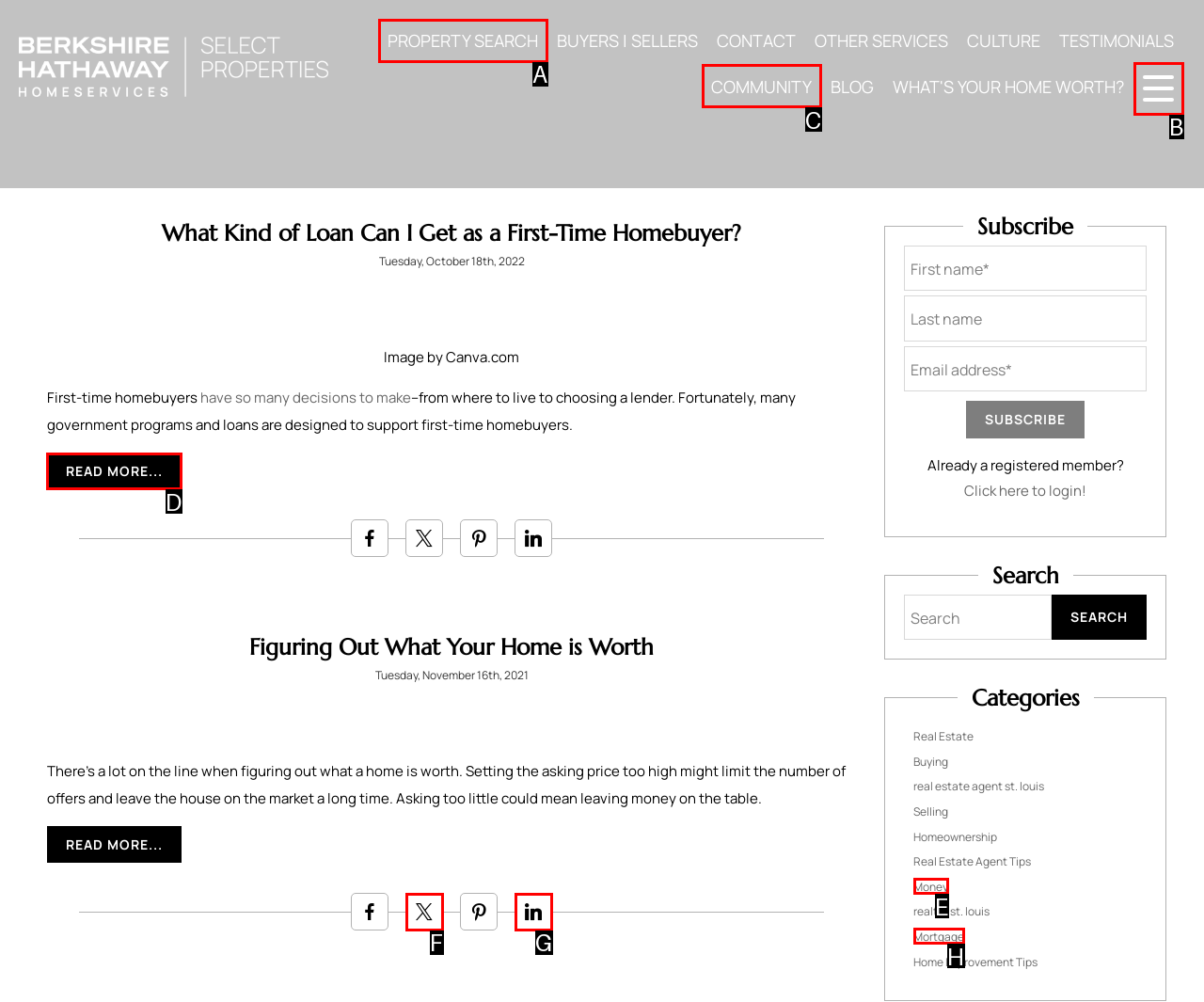Point out the HTML element I should click to achieve the following: Read more about 'What Kind of Loan Can I Get as a First-Time Homebuyer?' Reply with the letter of the selected element.

D